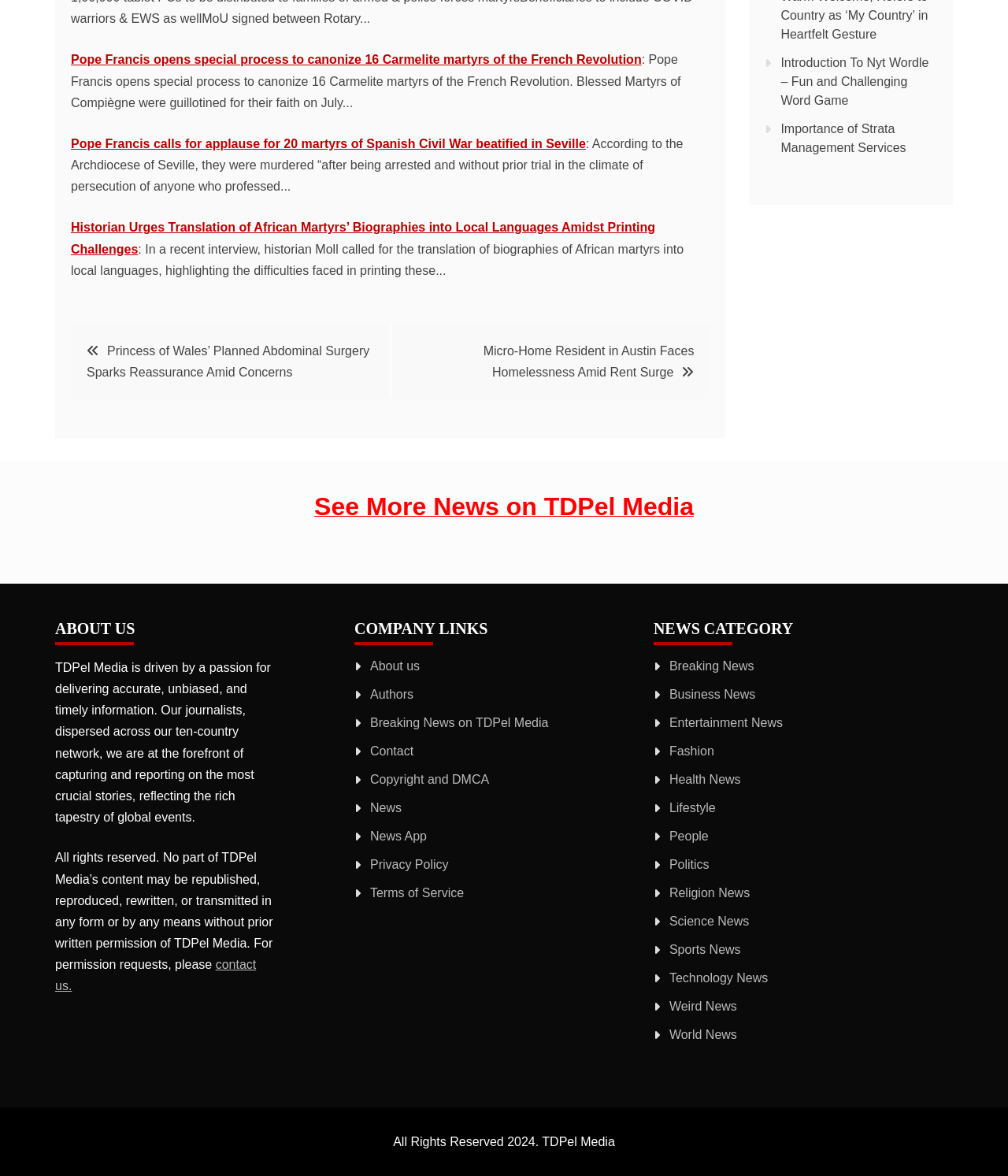Respond to the following question using a concise word or phrase: 
What type of news is 'Princess of Wales’ Planned Abdominal Surgery'?

Breaking News